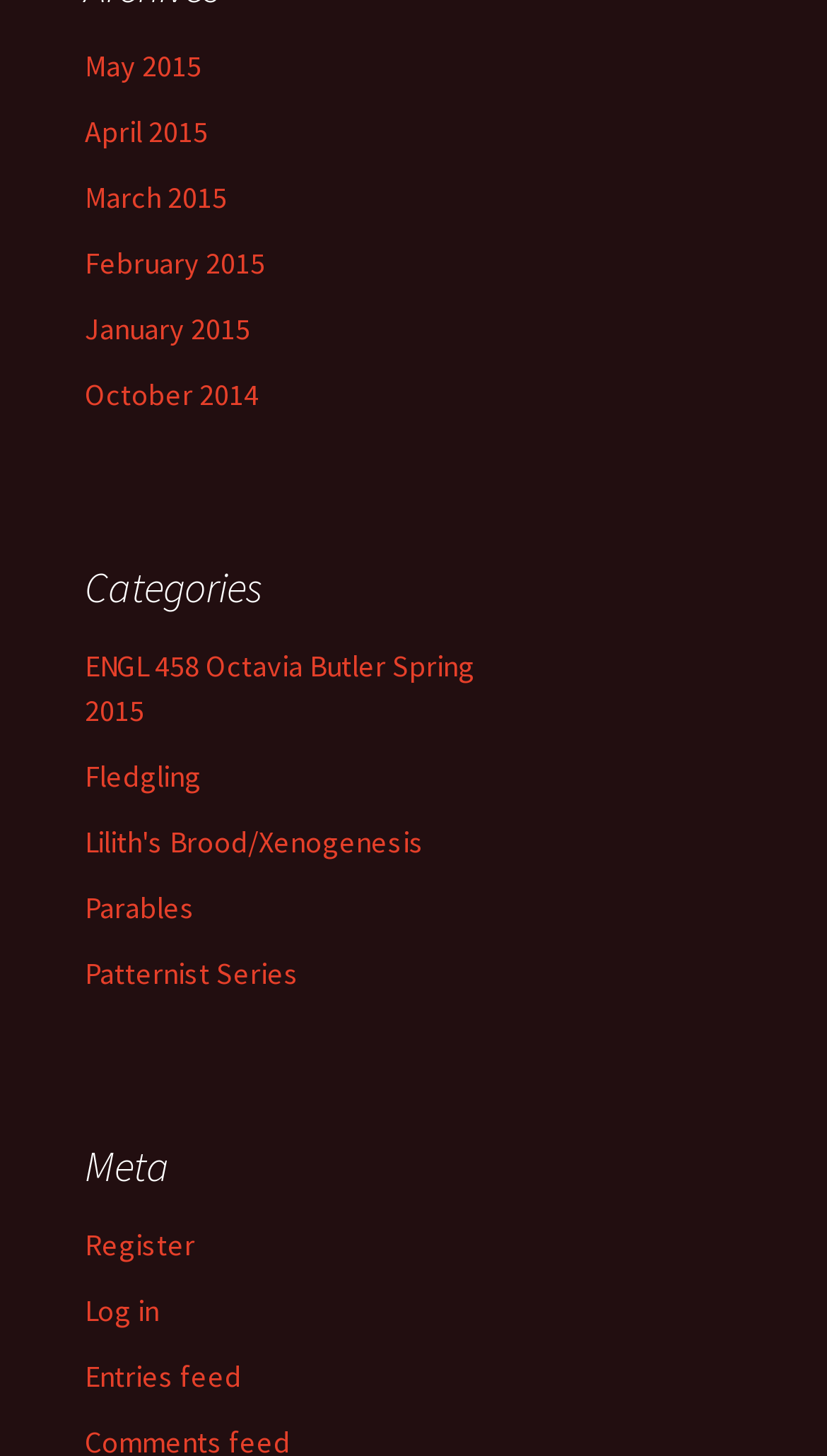Select the bounding box coordinates of the element I need to click to carry out the following instruction: "View entries feed".

[0.103, 0.931, 0.292, 0.958]